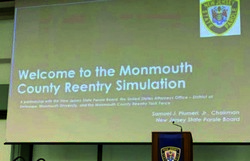Please examine the image and answer the question with a detailed explanation:
What is the atmosphere suggested by the setup of the event?

The setup of the event, featuring a presentation slide with a welcome message and additional text, suggests an educational atmosphere aimed at fostering understanding and communication regarding the challenges faced by those reintegrating into society.